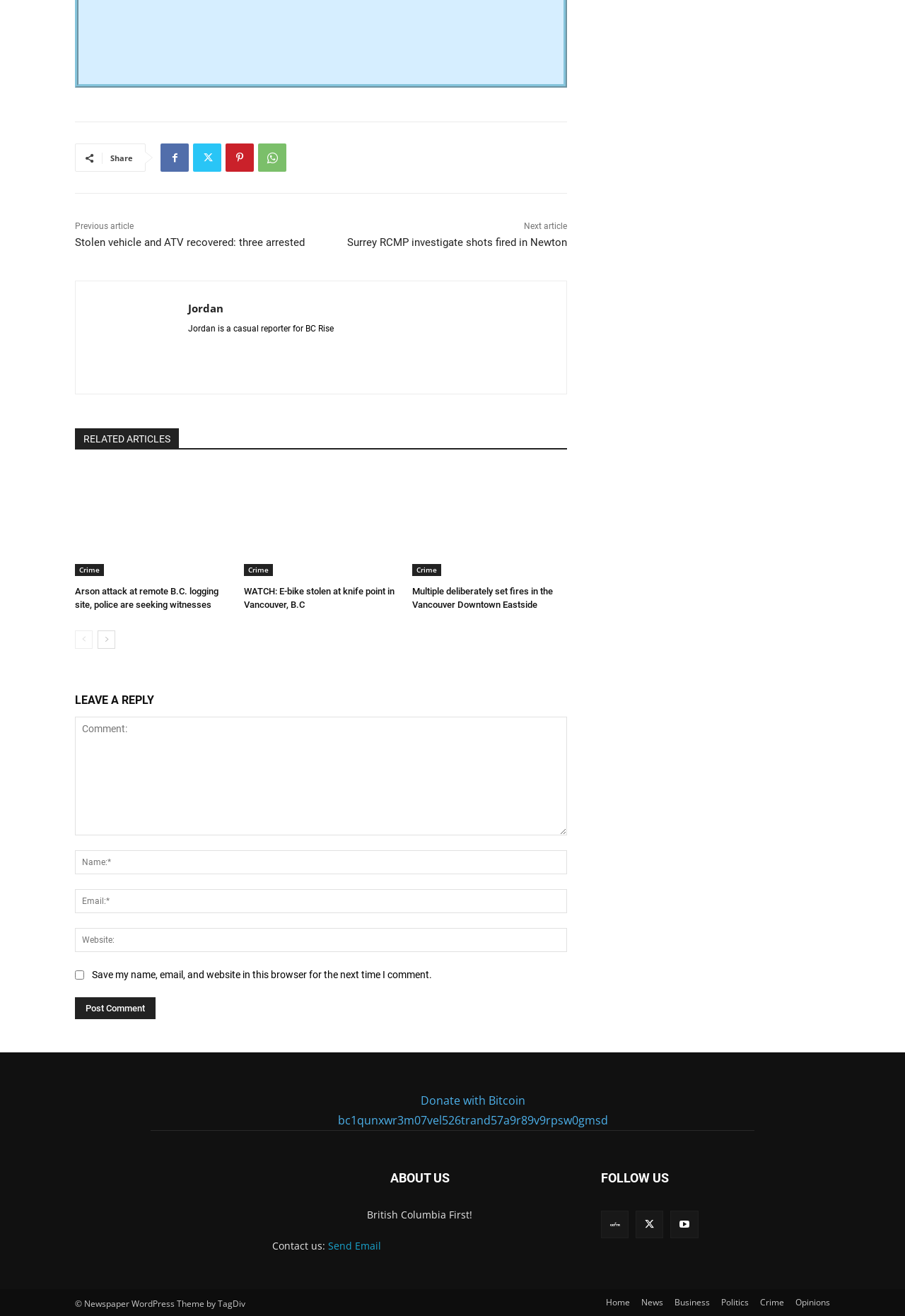Based on the element description Send Email, identify the bounding box coordinates for the UI element. The coordinates should be in the format (top-left x, top-left y, bottom-right x, bottom-right y) and within the 0 to 1 range.

[0.362, 0.941, 0.421, 0.951]